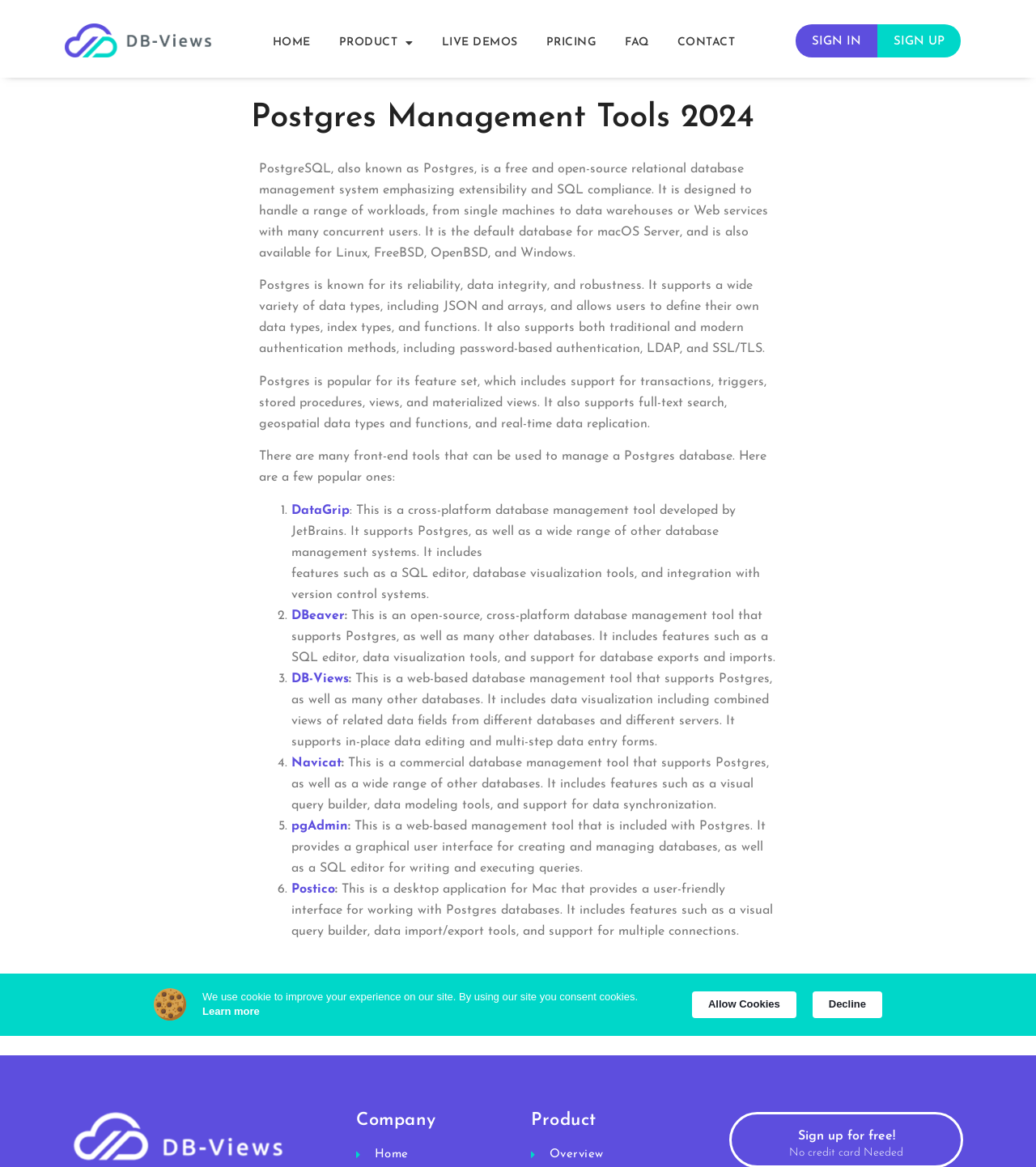Pinpoint the bounding box coordinates of the area that must be clicked to complete this instruction: "Click on the 'SIGN IN' link".

[0.768, 0.02, 0.847, 0.049]